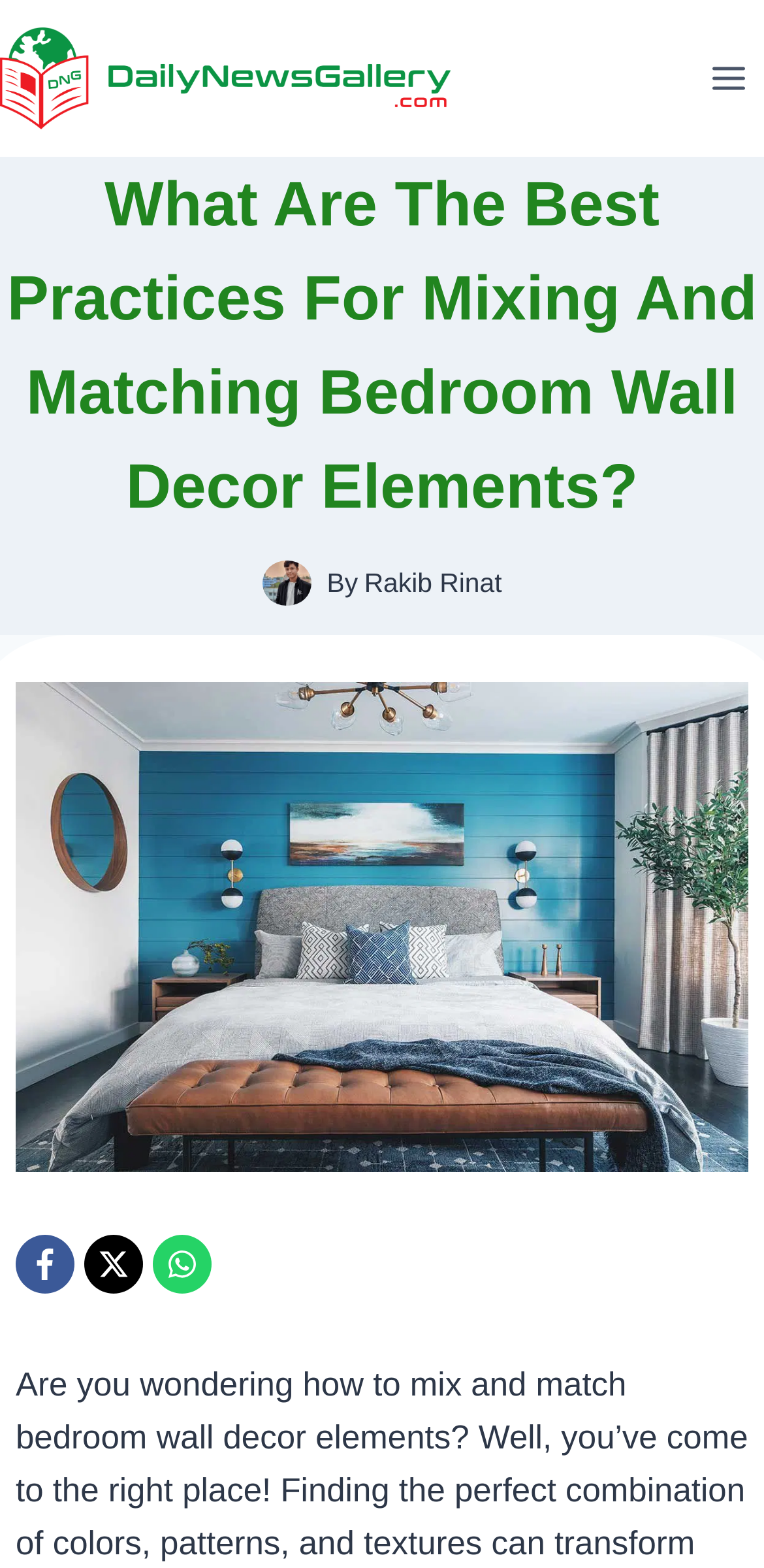Is the menu expanded?
Using the details shown in the screenshot, provide a comprehensive answer to the question.

I found a button labeled 'Open menu' at the top-right corner of the webpage. The 'expanded' property of this button is set to 'False', which indicates that the menu is not expanded.